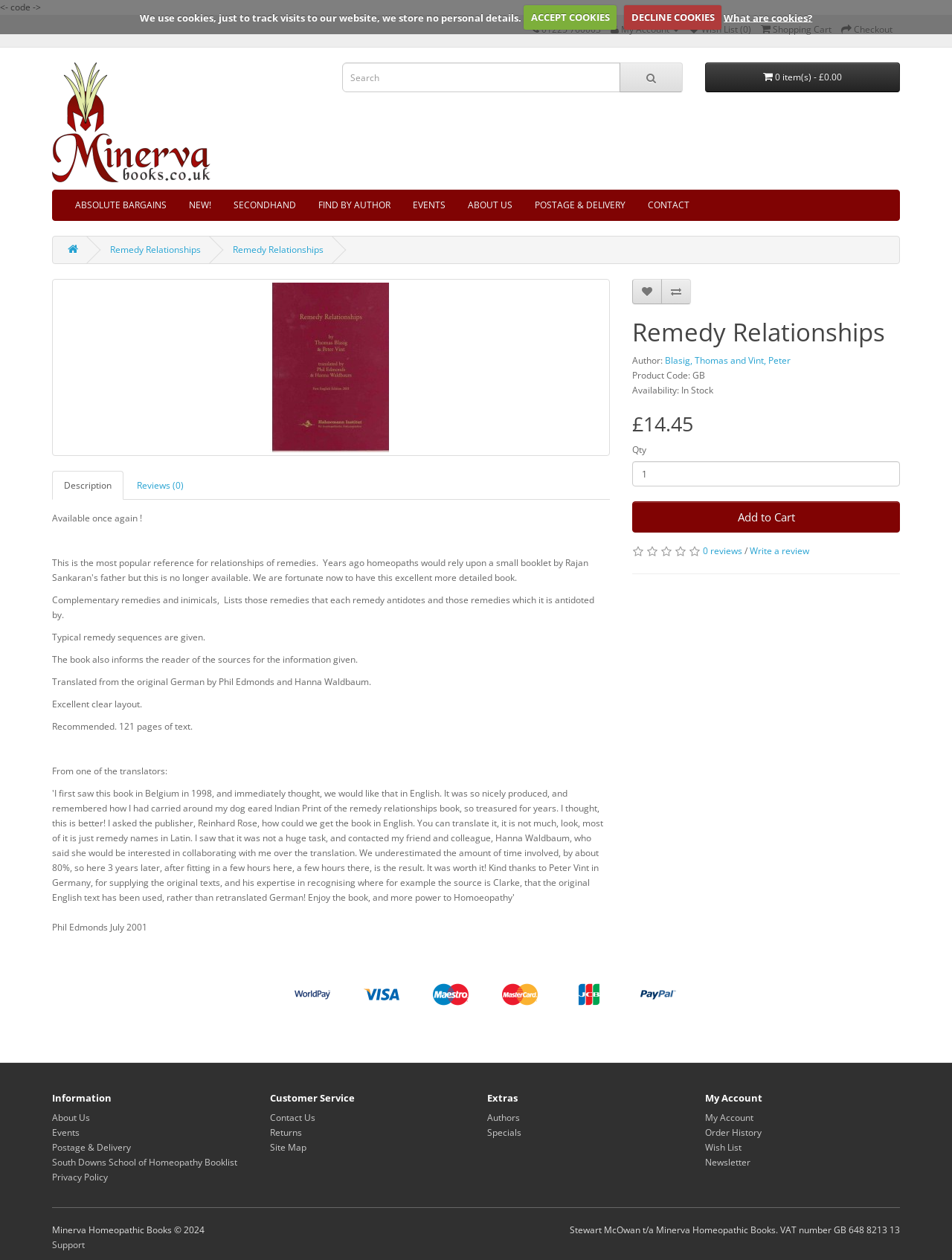Could you find the bounding box coordinates of the clickable area to complete this instruction: "Add to cart"?

[0.664, 0.398, 0.945, 0.423]